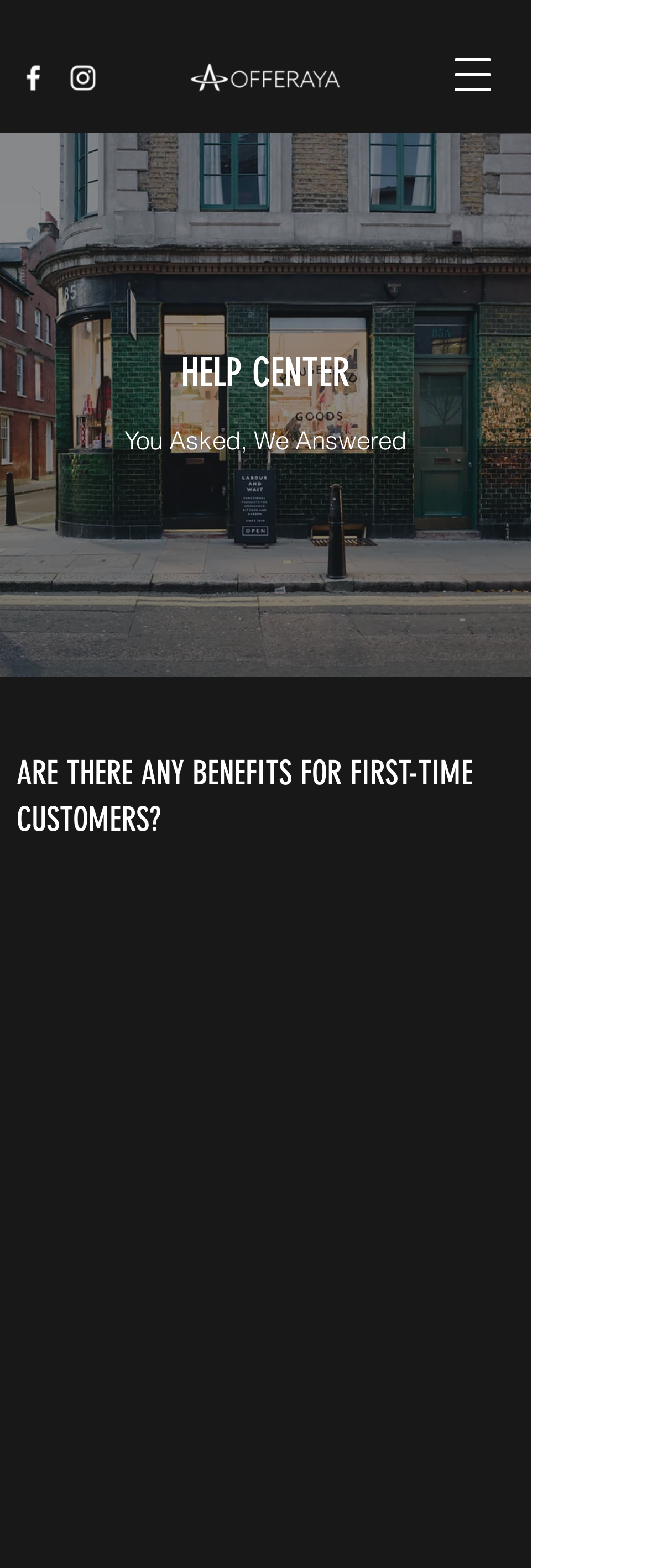What is the main topic of the HELP CENTER section?
Look at the image and respond with a one-word or short phrase answer.

FAQ